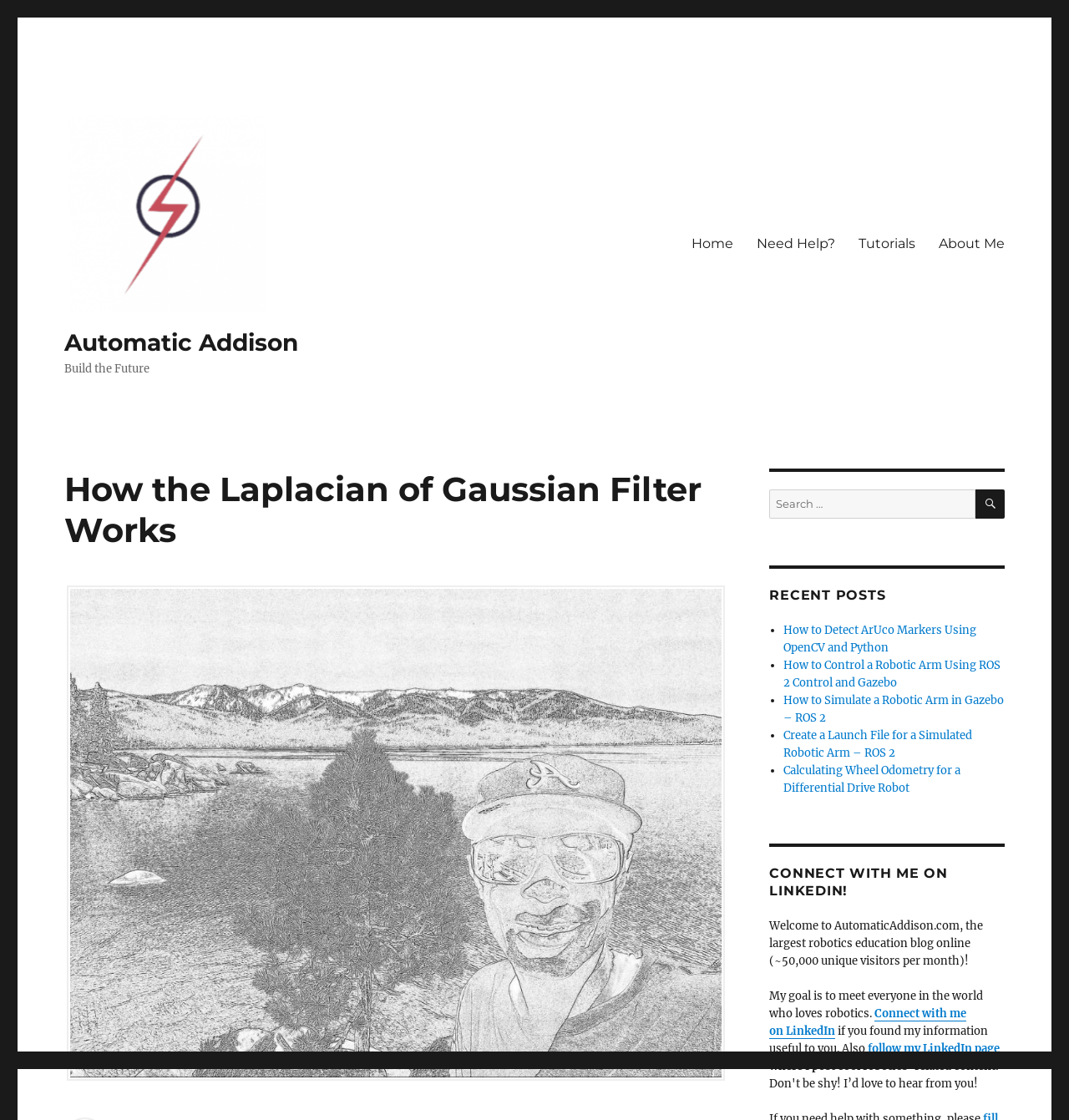Provide a thorough summary of the webpage.

This webpage is about Automatic Addison, a robotics education blog. At the top left, there is a logo of Automatic Addison, which is an image with a link to the website. Next to the logo, there is a text "Build the Future". 

On the top right, there is a primary navigation menu with links to "Home", "Need Help?", "Tutorials", and "About Me". Below the navigation menu, there is a header with the title "How the Laplacian of Gaussian Filter Works". 

To the right of the header, there is an image of the author at Lake Tahoe. Below the header, there is a search bar with a search button. 

Further down, there is a section titled "RECENT POSTS" with a list of recent posts, including "How to Detect ArUco Markers Using OpenCV and Python", "How to Control a Robotic Arm Using ROS 2 Control and Gazebo", and others. Each post is represented by a bullet point and a link to the post.

Below the recent posts section, there is a section titled "CONNECT WITH ME ON LINKEDIN!" with a brief introduction to the website and its goal. There is also a link to connect with the author on LinkedIn and a call to follow the author's LinkedIn page.